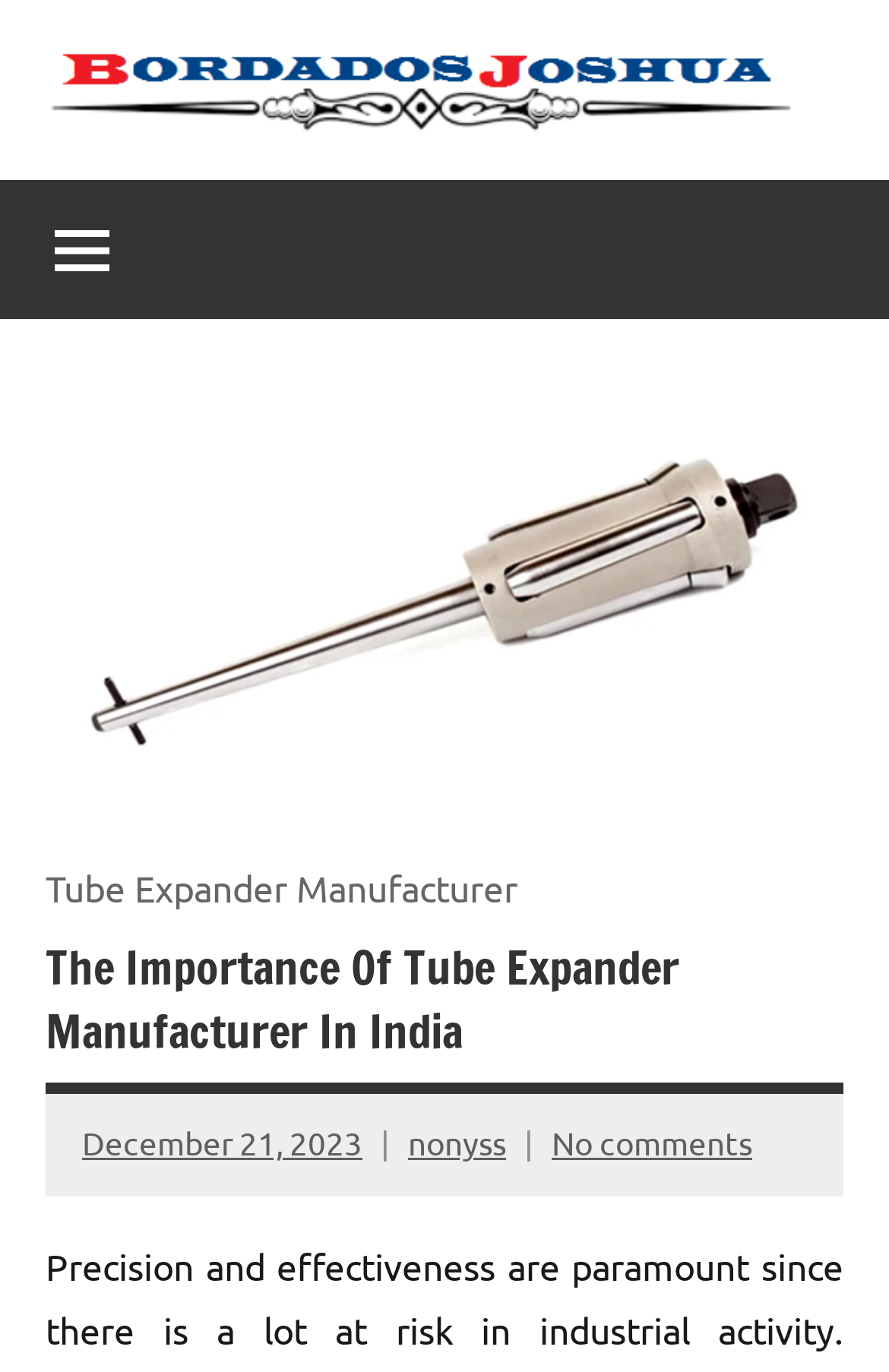Refer to the image and provide a thorough answer to this question:
How many links are there in the article?

There are four links in the article: one link to 'Bordados Joshua', one link to 'December 21, 2023', one link to 'nonyss', and one link to 'No comments'.